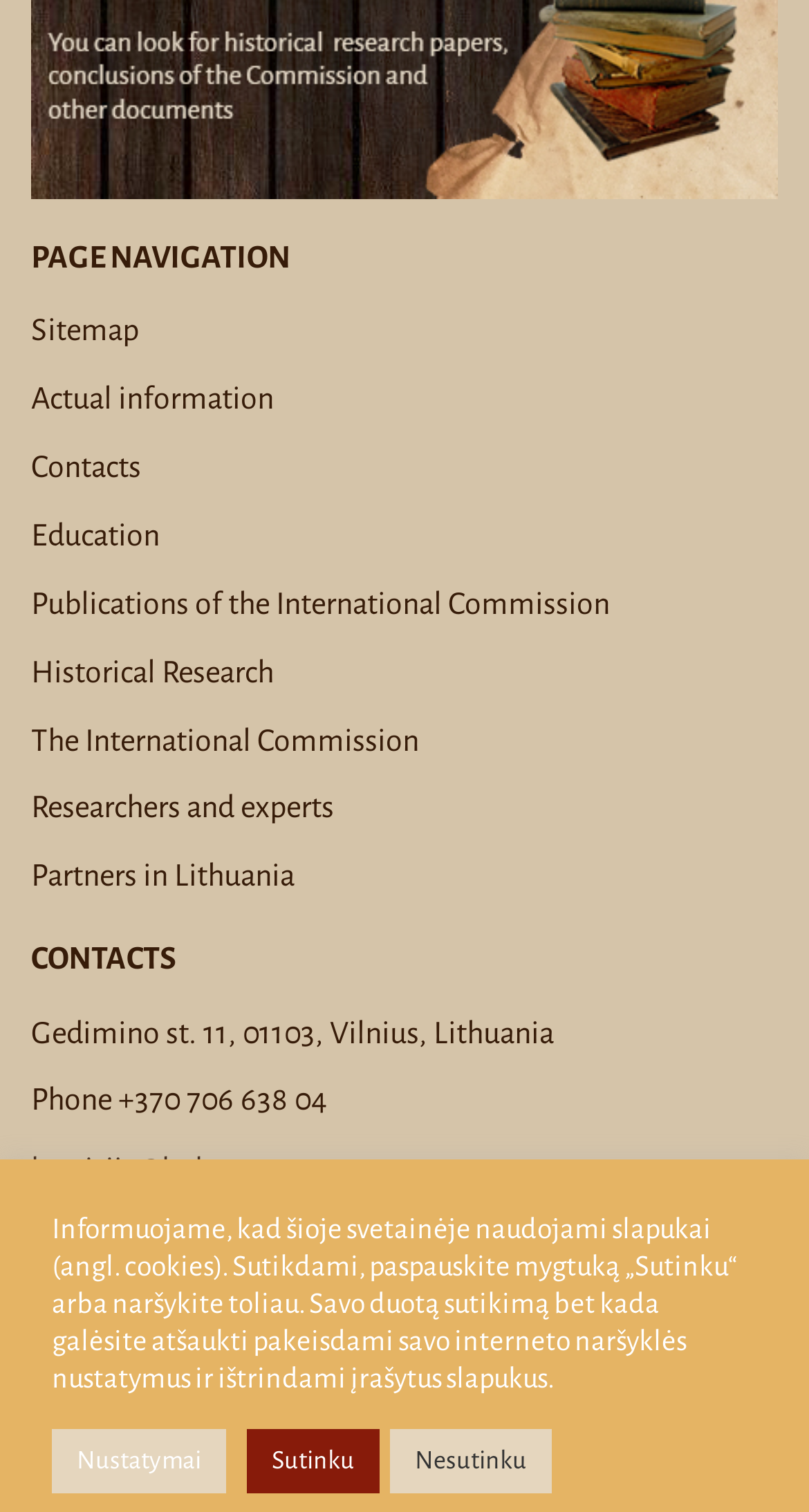Locate the bounding box coordinates of the element I should click to achieve the following instruction: "Go to Education".

[0.038, 0.343, 0.197, 0.365]